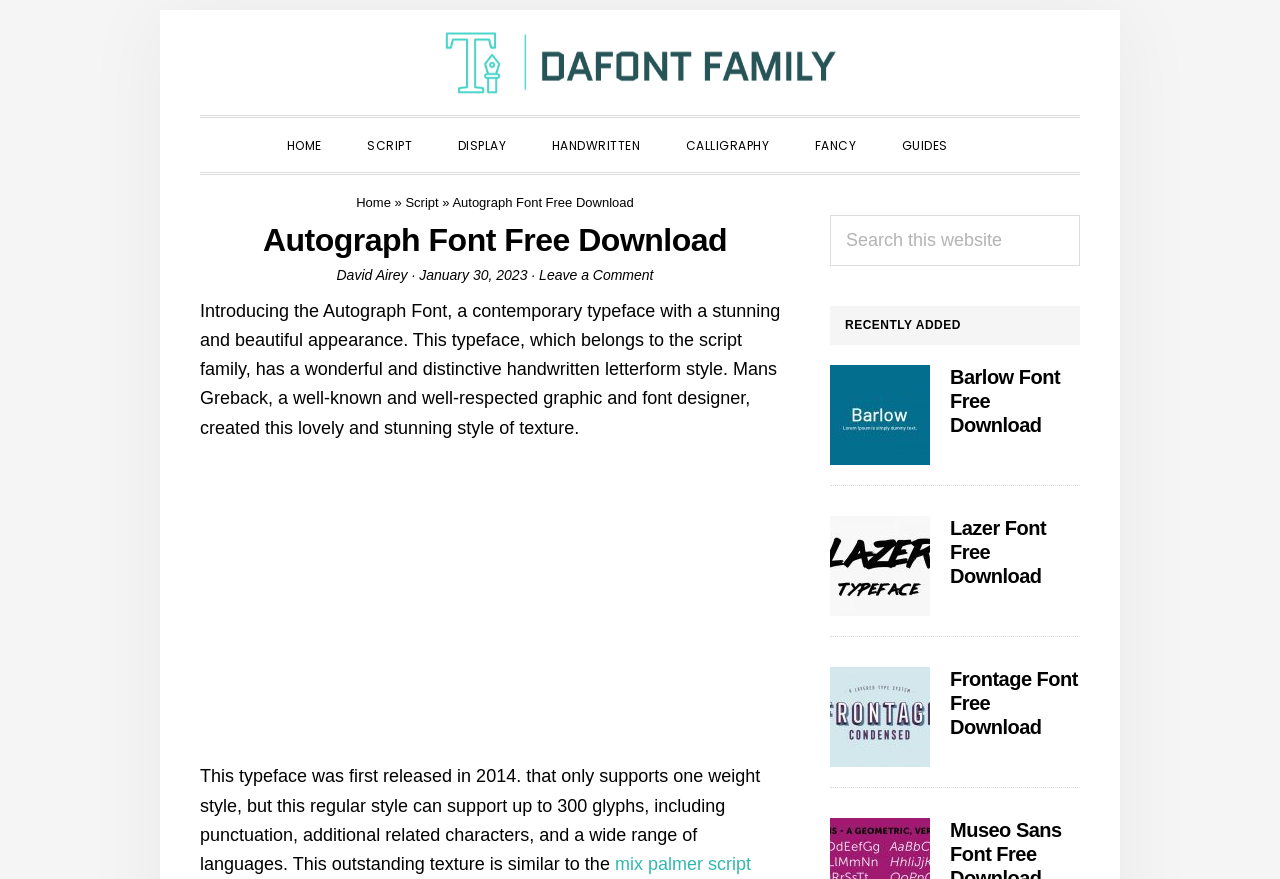For the following element description, predict the bounding box coordinates in the format (top-left x, top-left y, bottom-right x, bottom-right y). All values should be floating point numbers between 0 and 1. Description: Leave a Comment

[0.421, 0.304, 0.511, 0.322]